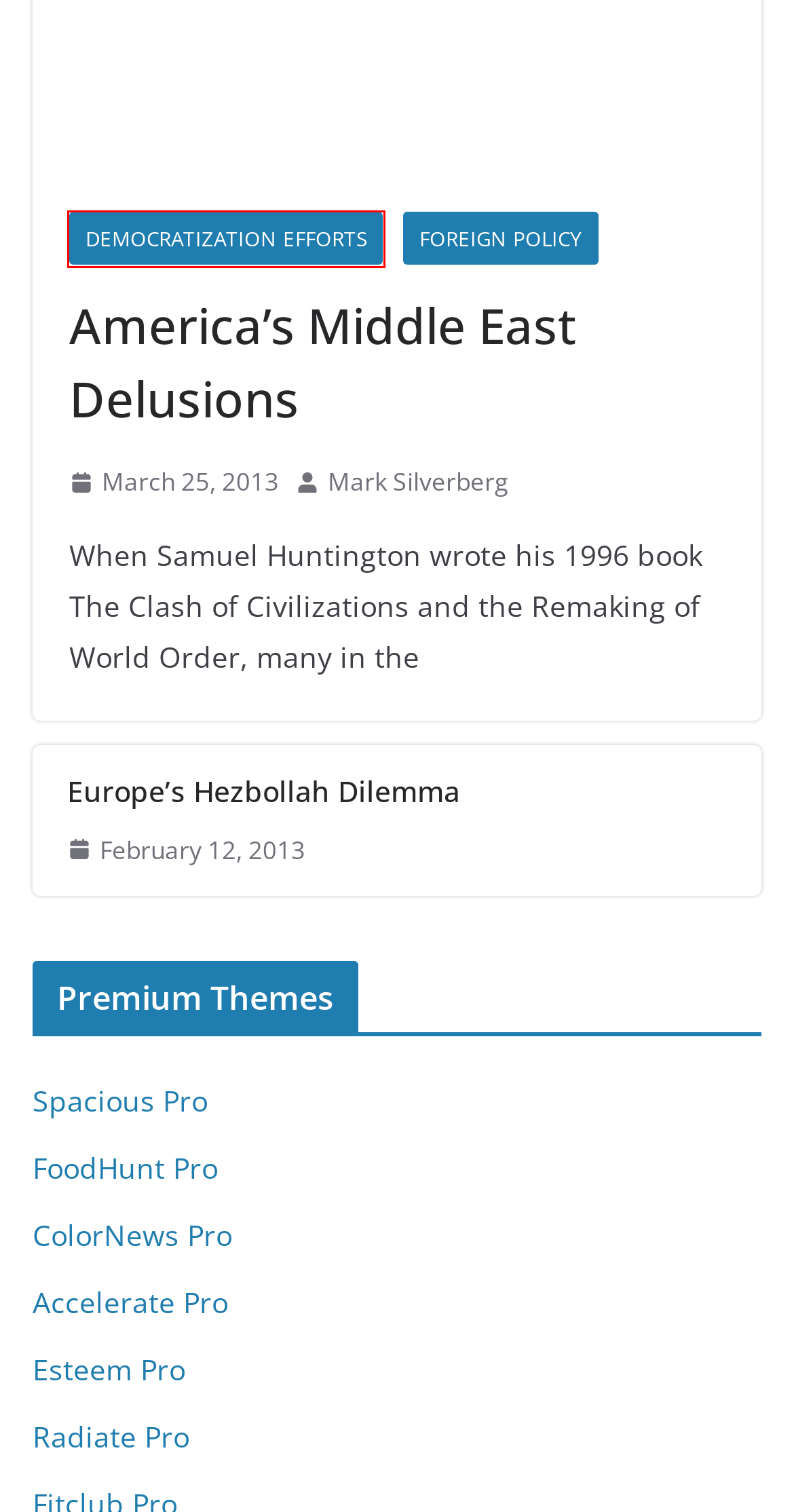Given a screenshot of a webpage with a red rectangle bounding box around a UI element, select the best matching webpage description for the new webpage that appears after clicking the highlighted element. The candidate descriptions are:
A. Fayyad’s Gamble – Mark Silverberg
B. The Jordanian Option – Mark Silverberg
C. Silverberg Technologies – Engineering – Development – Commerce
D. The Truth behind the Temple Mount controversy – Mark Silverberg
E. Immoral Equivalency – Mark Silverberg
F. Foreign Policy – Mark Silverberg
G. Europe’s Hezbollah Dilemma – Mark Silverberg
H. Democratization Efforts – Mark Silverberg

H